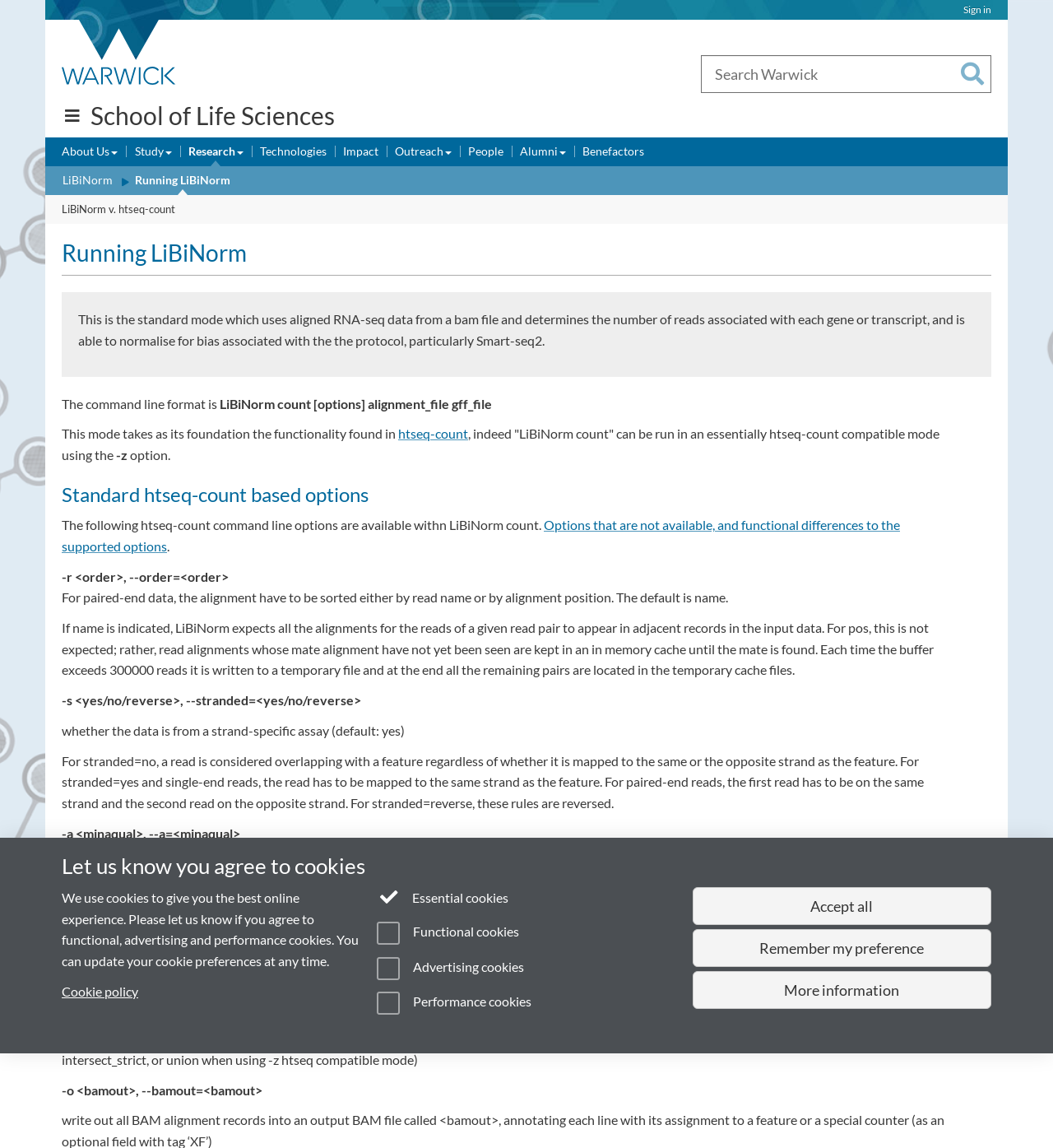Kindly respond to the following question with a single word or a brief phrase: 
What is the name of the tool being described?

LiBiNorm